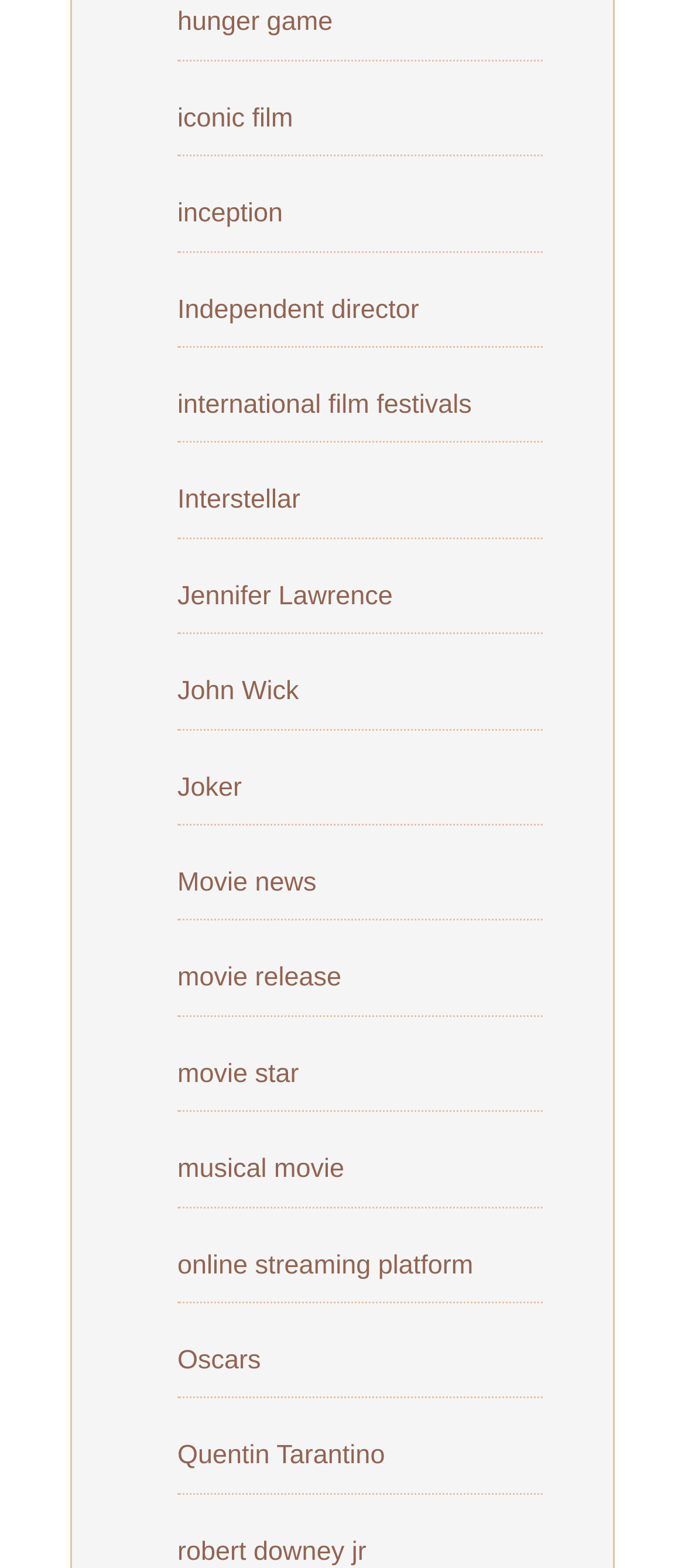Please predict the bounding box coordinates (top-left x, top-left y, bottom-right x, bottom-right y) for the UI element in the screenshot that fits the description: movie star

[0.259, 0.675, 0.436, 0.694]